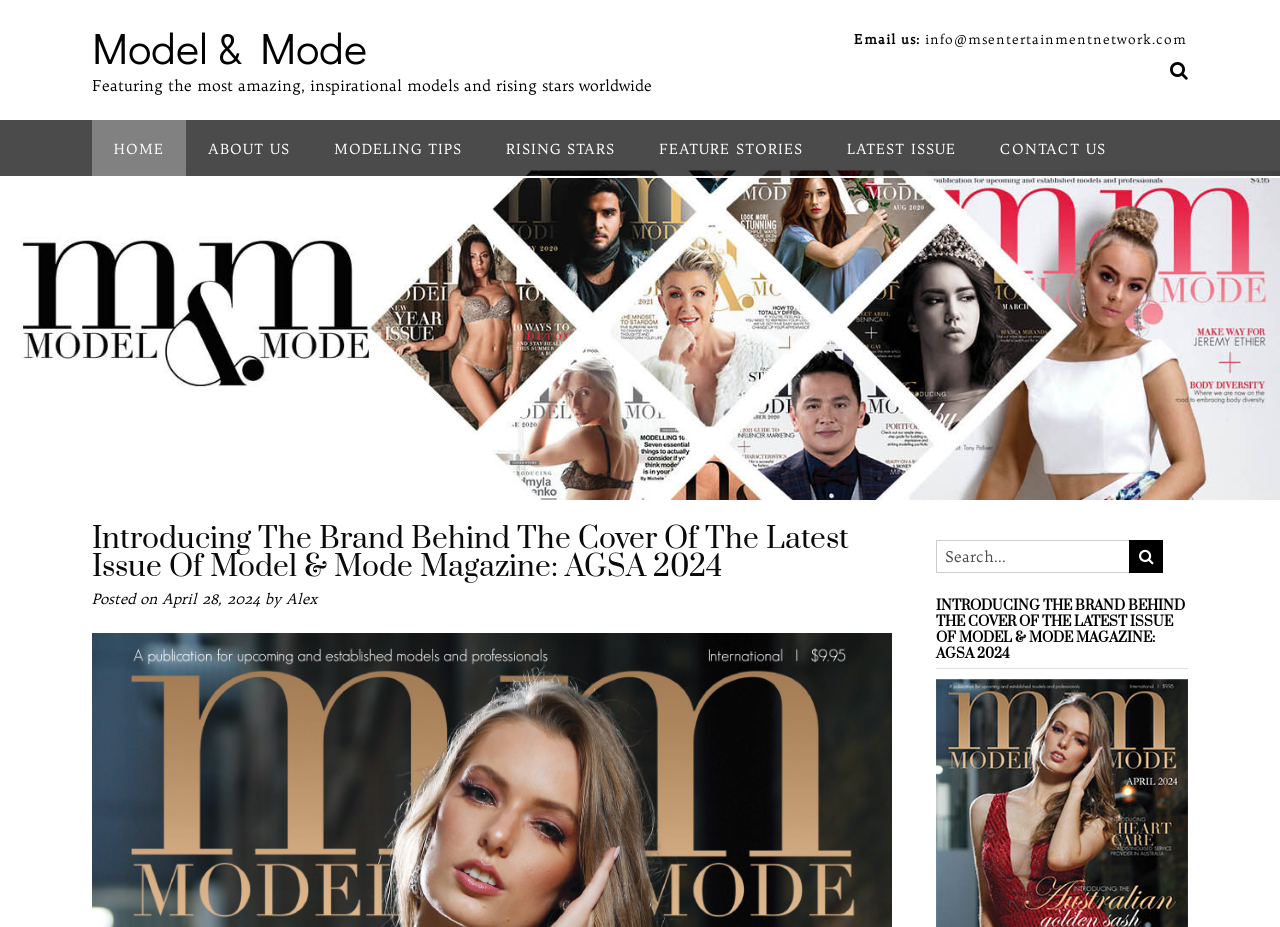Provide an in-depth caption for the webpage.

The webpage is about Model & Mode, a platform featuring inspirational models and rising stars worldwide. At the top left, there is a link to the website's homepage, "Model & Mode", accompanied by a series of links to different sections, including "HOME", "ABOUT US", "MODELING TIPS", "RISING STARS", "FEATURE STORIES", "LATEST ISSUE", and "CONTACT US". 

On the top right, there is a section with the label "Email us:" and an email address "info@msentertainmentnetwork.com". Next to it, there is a Facebook icon represented by "\uf002". 

Below the top navigation bar, there is a main content area. The first element is a header section with a heading that reads "Introducing The Brand Behind The Cover Of The Latest Issue Of Model & Mode Magazine: AGSA 2024". This heading is followed by a link with the same text, a "Posted on" label, a date "April 28, 2024", and an author "Alex". 

On the right side of the main content area, there is a search box with a label "Search for:" and a search icon represented by "\uf002".